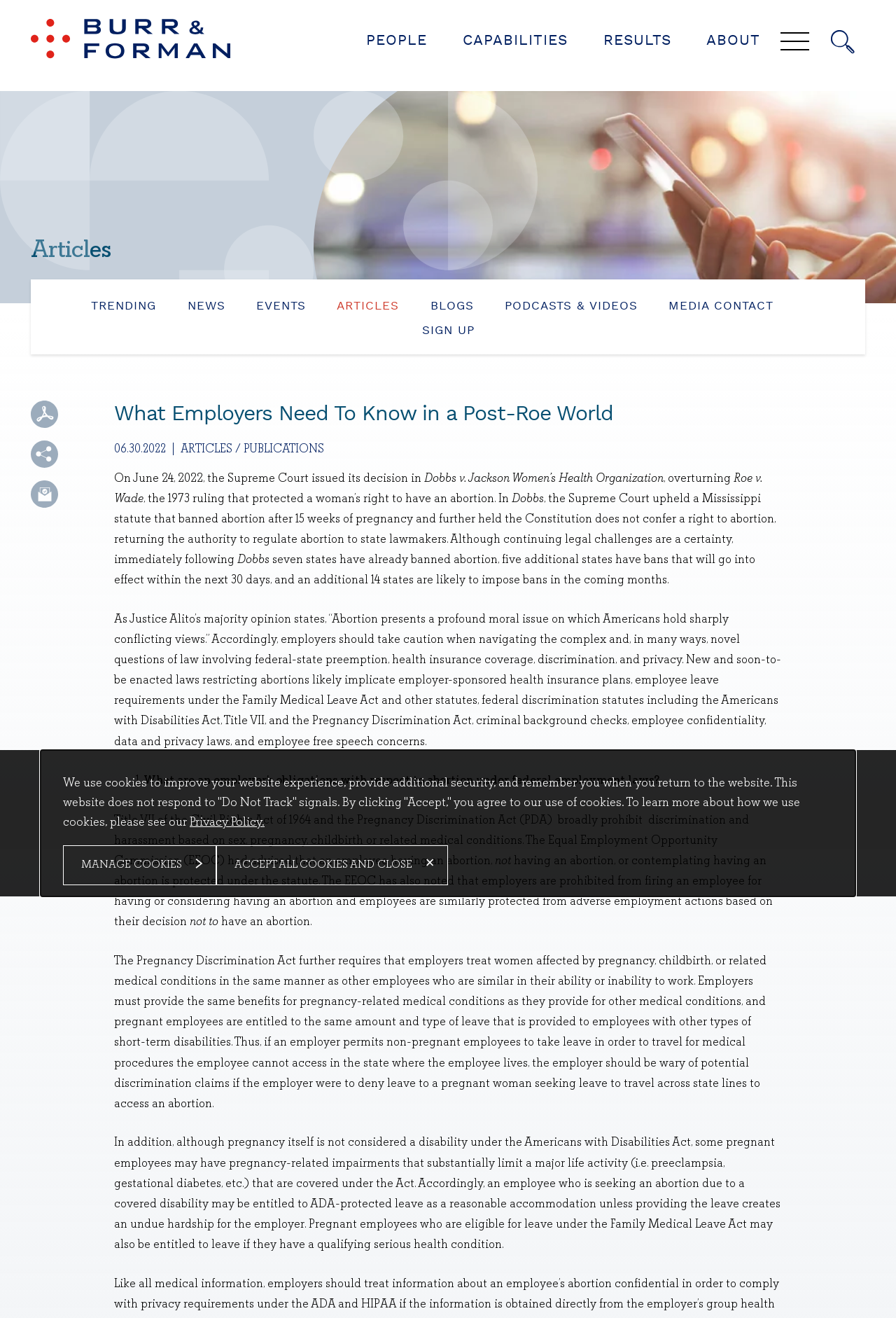Specify the bounding box coordinates of the element's area that should be clicked to execute the given instruction: "Click the 'Search' button". The coordinates should be four float numbers between 0 and 1, i.e., [left, top, right, bottom].

[0.927, 0.023, 0.954, 0.041]